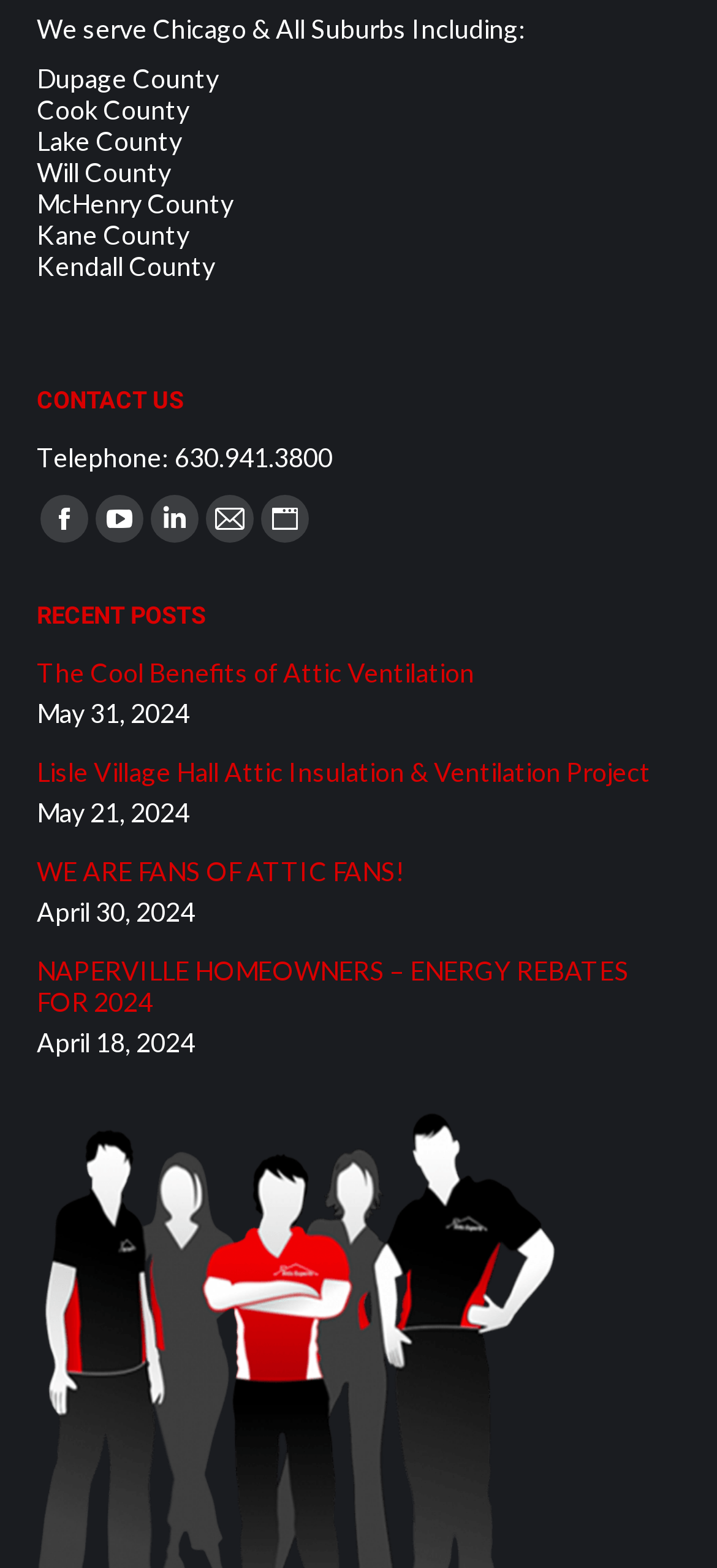What social media platforms is this company on?
Give a comprehensive and detailed explanation for the question.

The webpage has links to the company's social media profiles. The links are represented by static text elements with IDs 344, 345, 346, and 347, which correspond to Facebook, YouTube, Linkedin, and Mail respectively.